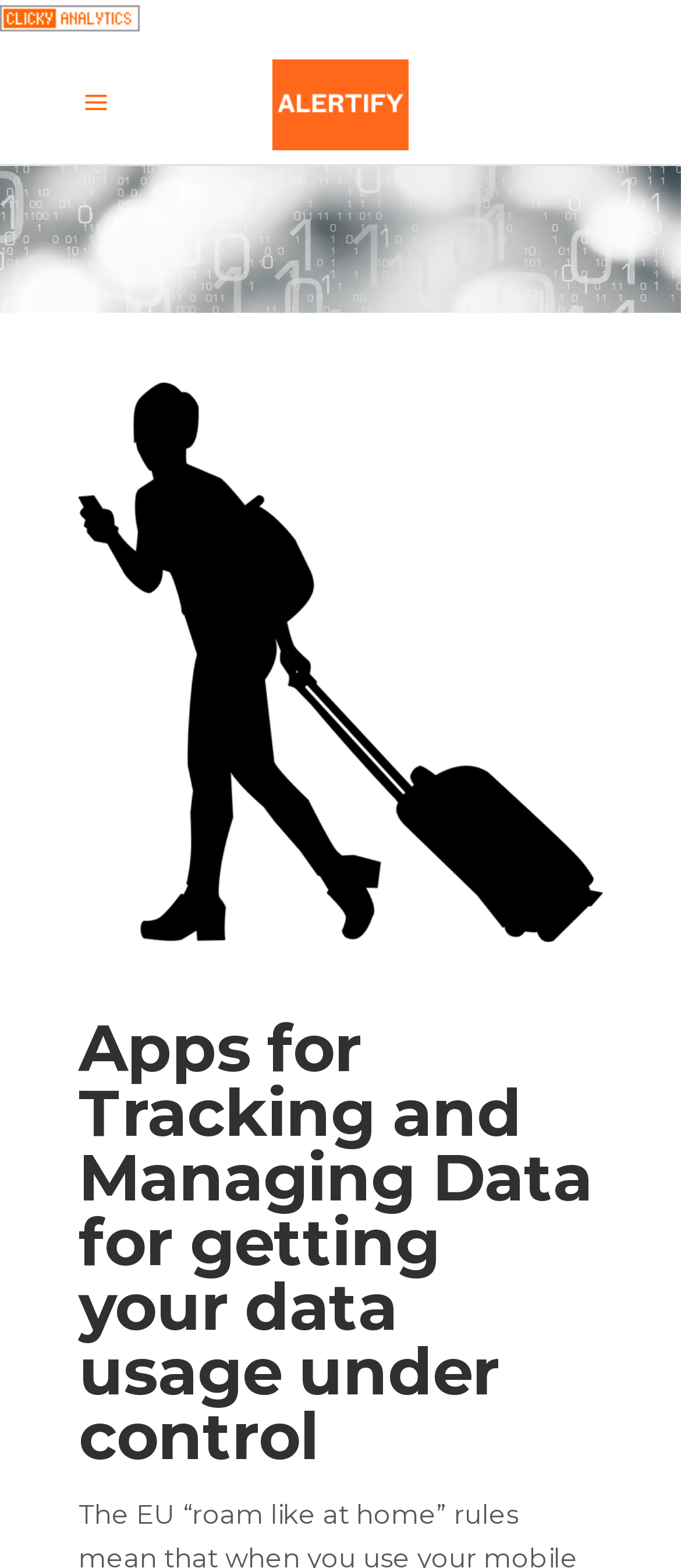What is the main topic of the webpage?
Using the details from the image, give an elaborate explanation to answer the question.

The webpage has a heading that says 'Apps for Tracking and Managing Data for getting your data usage under control' which suggests that the main topic of the webpage is related to tracking and managing data.